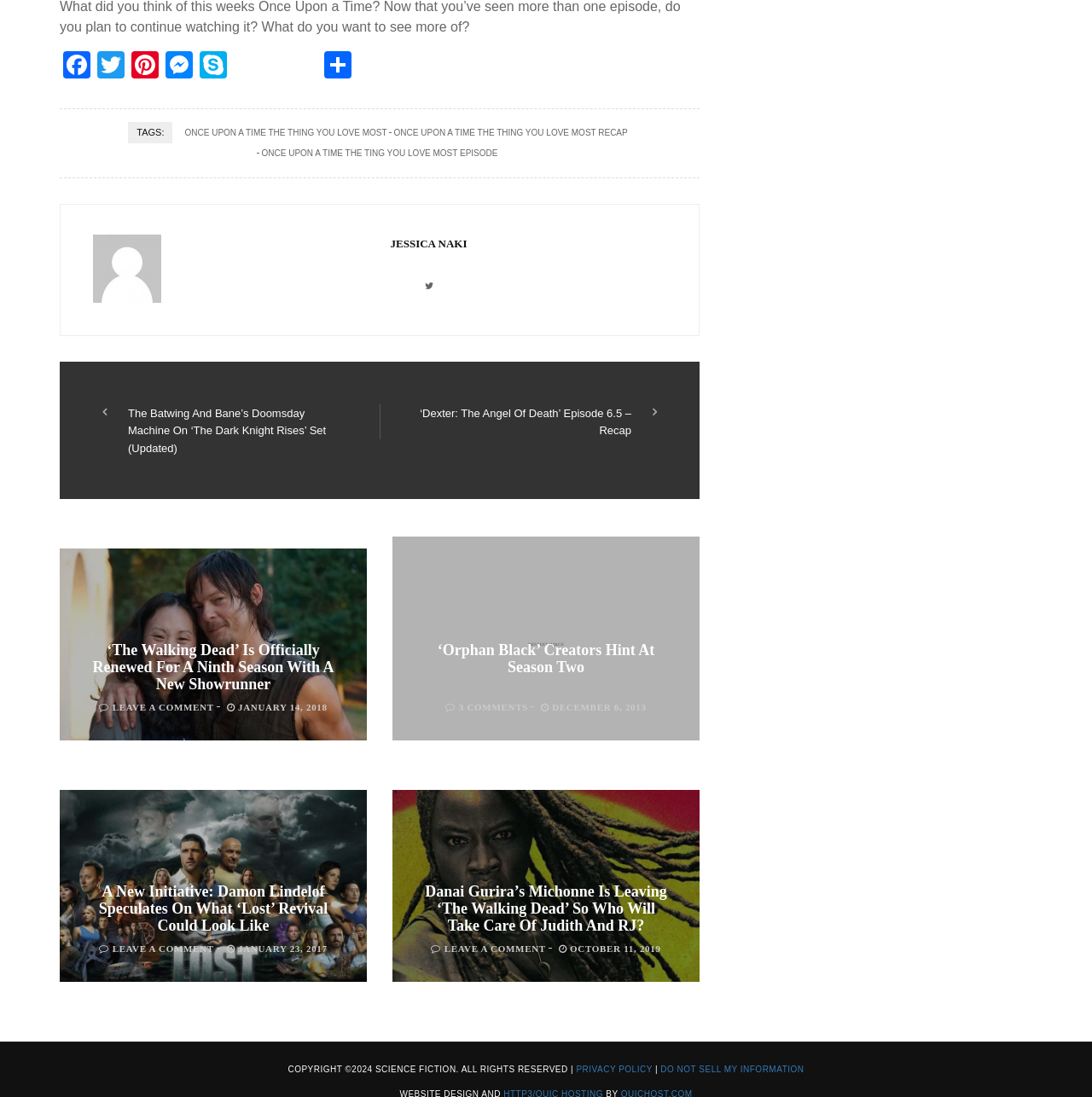Specify the bounding box coordinates of the area to click in order to follow the given instruction: "Read 'ONCE UPON A TIME THE THING YOU LOVE MOST' article."

[0.167, 0.113, 0.357, 0.129]